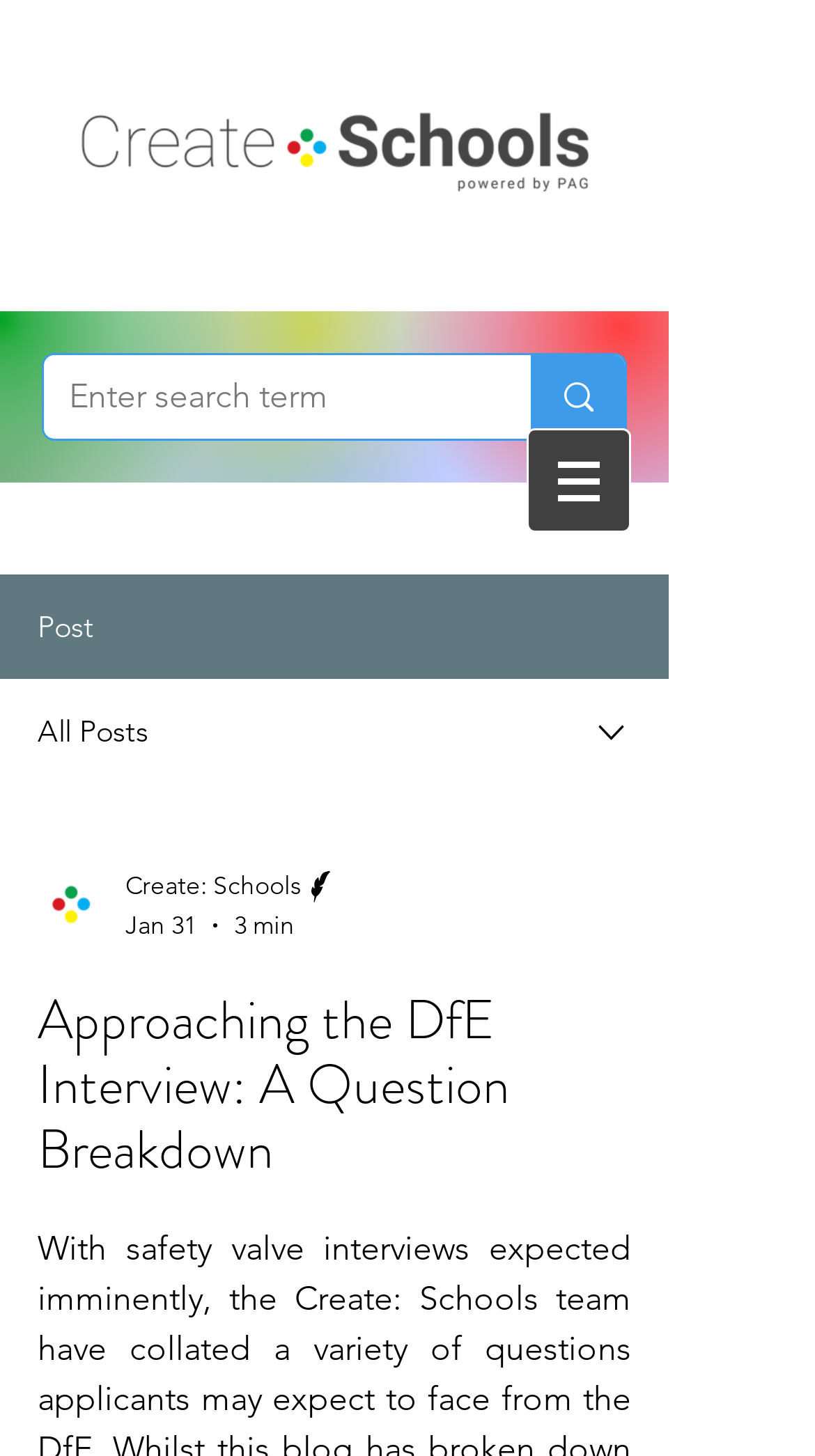Refer to the image and offer a detailed explanation in response to the question: What is the logo of the website?

The logo of the website is located at the top left corner of the webpage, and it is an image with the text 'CS Logo Final PAG.png'. This logo is likely to be the logo of the Create: Schools team.